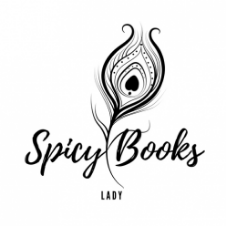Reply to the question with a brief word or phrase: What is the likely purpose of the 'Spicy Books Lady' brand?

Book discussions and reviews